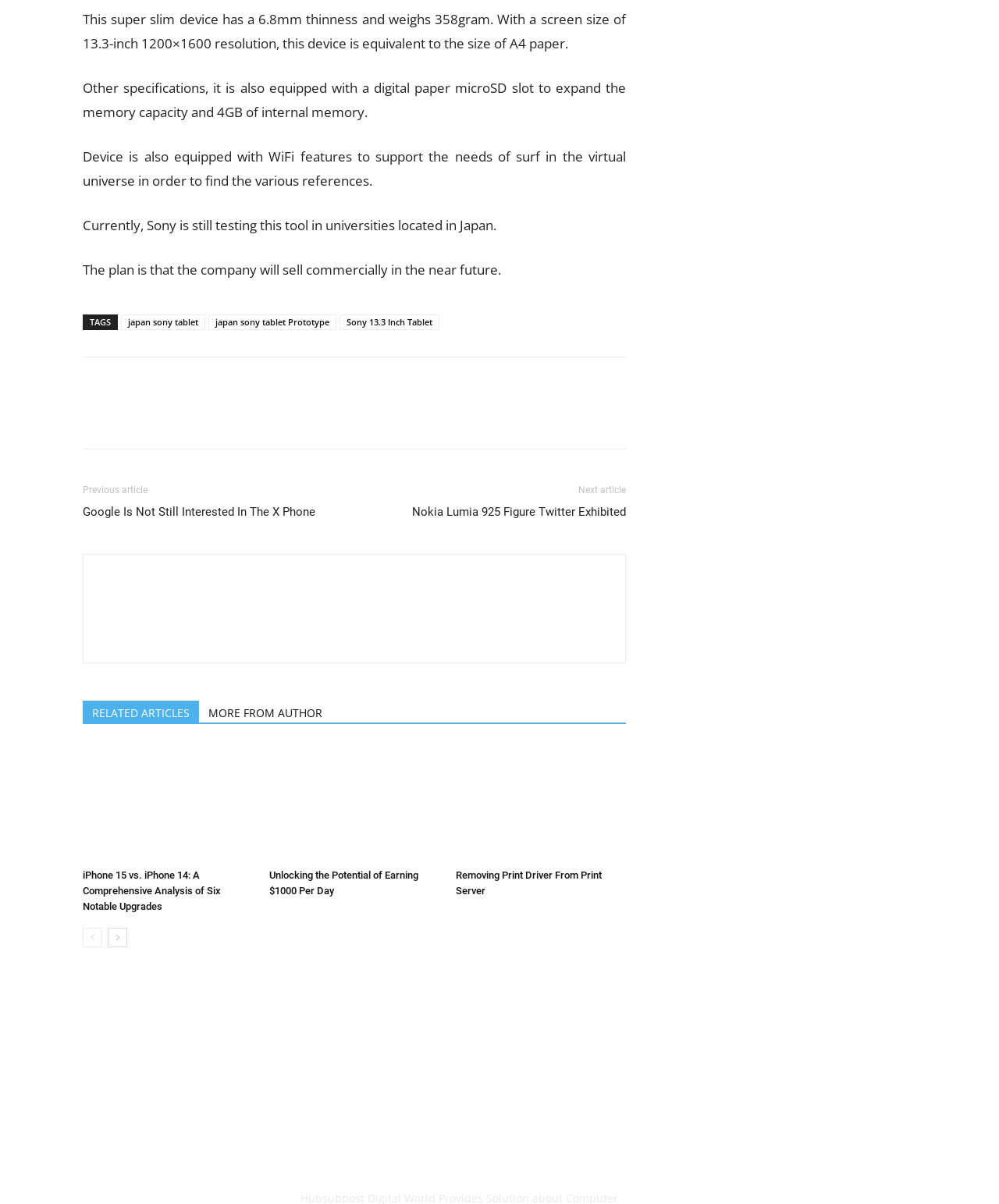Identify the bounding box coordinates of the section that should be clicked to achieve the task described: "Go to 'next-page'".

[0.108, 0.771, 0.127, 0.787]